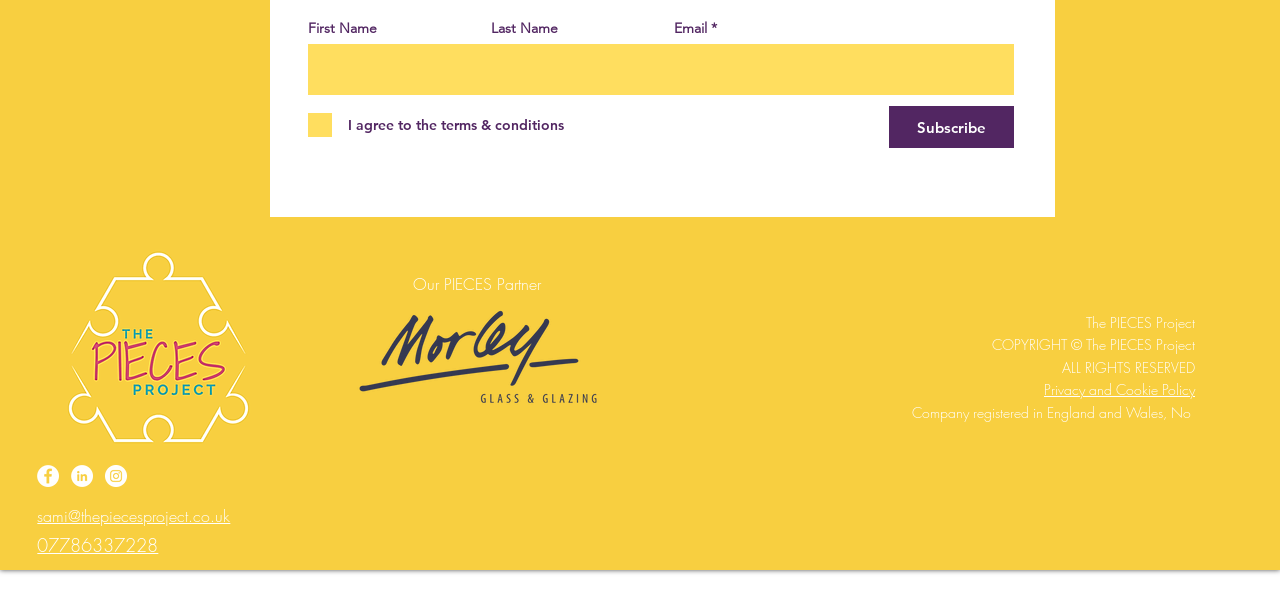Please specify the bounding box coordinates of the clickable region to carry out the following instruction: "Click the Subscribe button". The coordinates should be four float numbers between 0 and 1, in the format [left, top, right, bottom].

[0.695, 0.18, 0.792, 0.252]